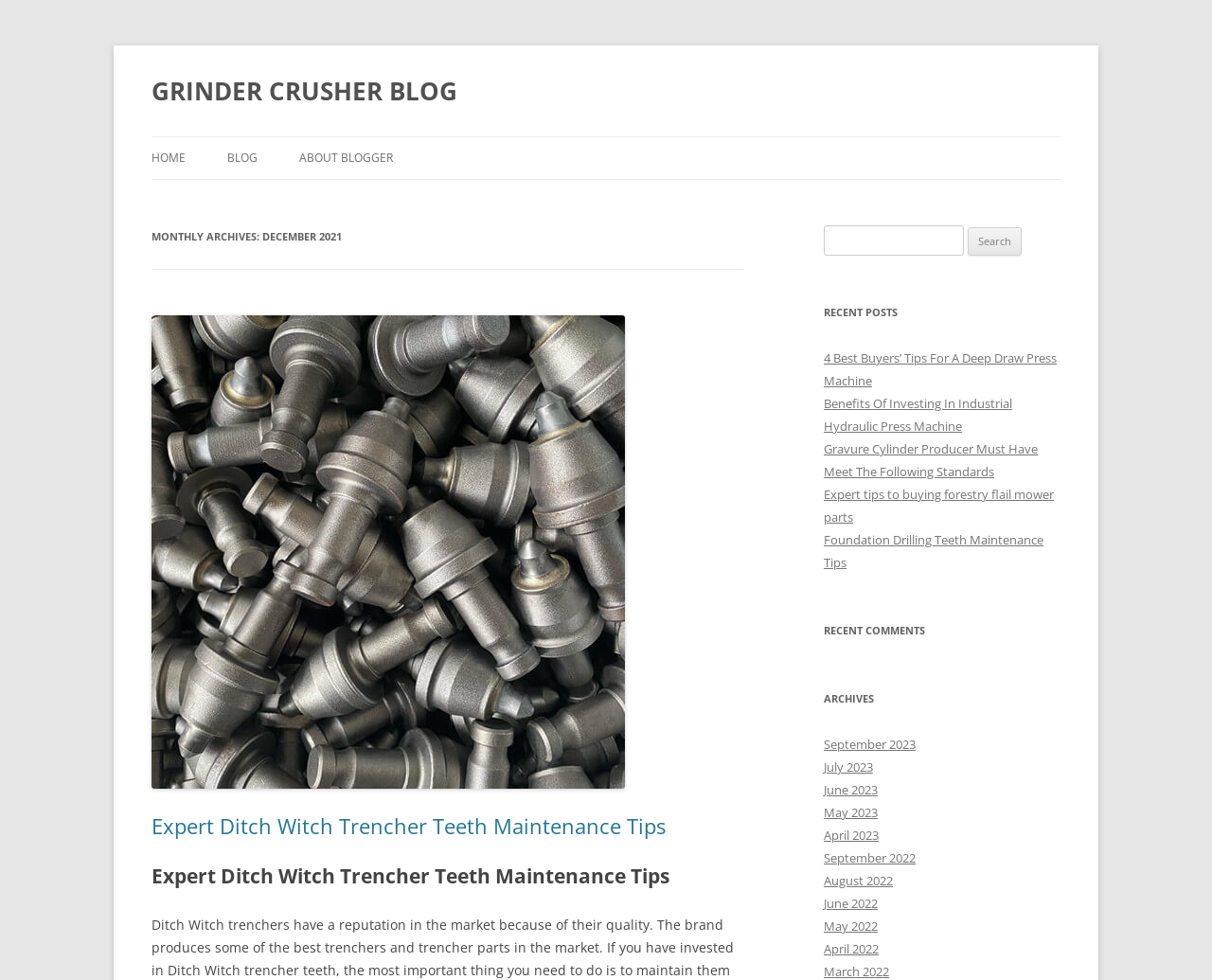Answer the question using only a single word or phrase: 
What is the main topic of this blog?

Grinder Crusher